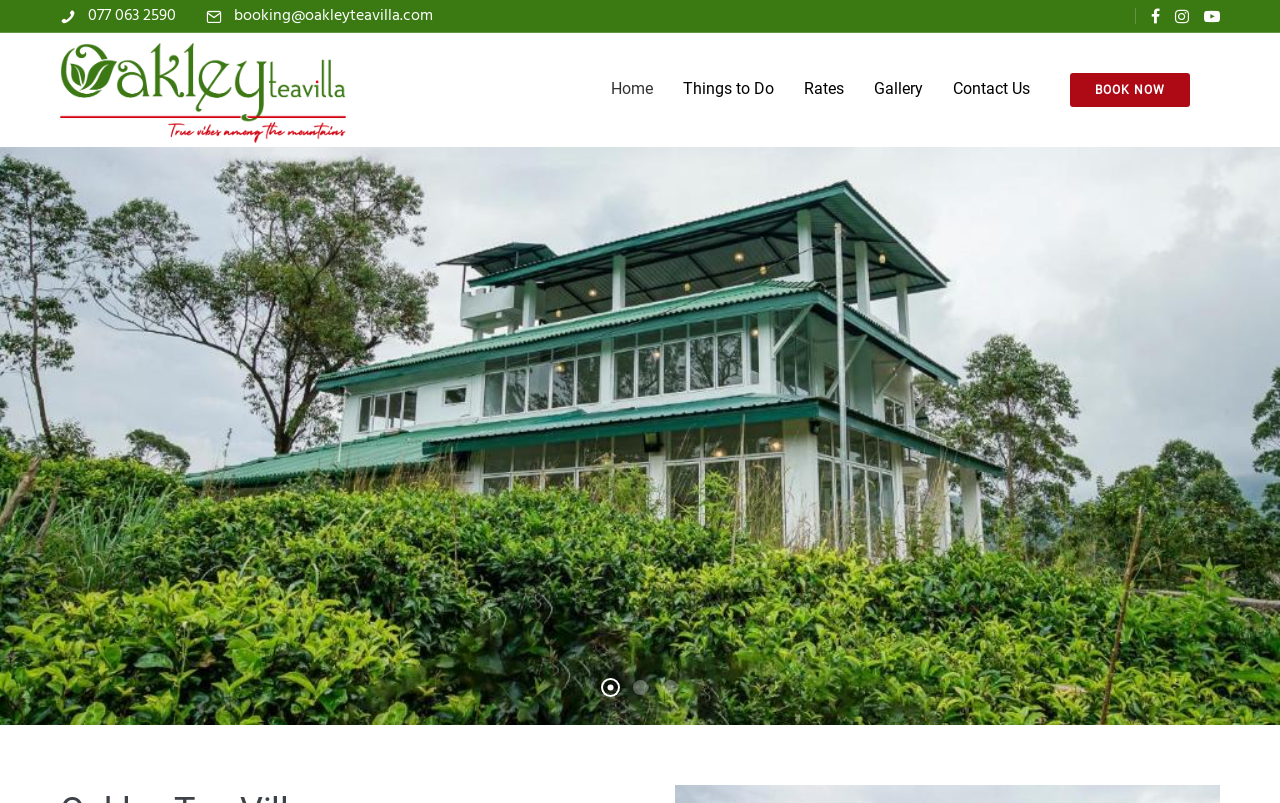Specify the bounding box coordinates of the element's area that should be clicked to execute the given instruction: "go to the Home page". The coordinates should be four float numbers between 0 and 1, i.e., [left, top, right, bottom].

[0.47, 0.086, 0.518, 0.135]